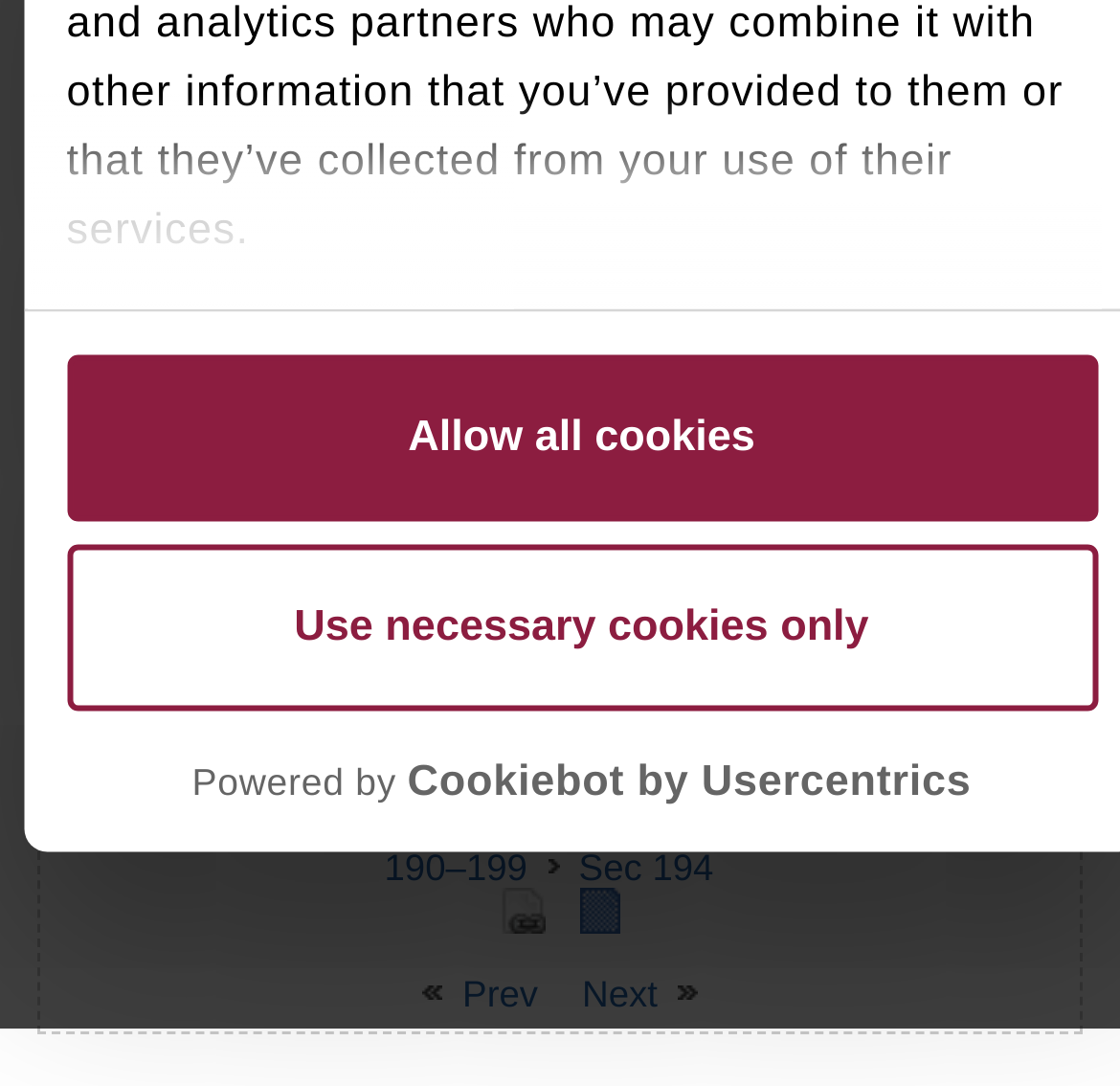Extract the bounding box of the UI element described as: "Sec 190–199".

[0.343, 0.734, 0.929, 0.82]